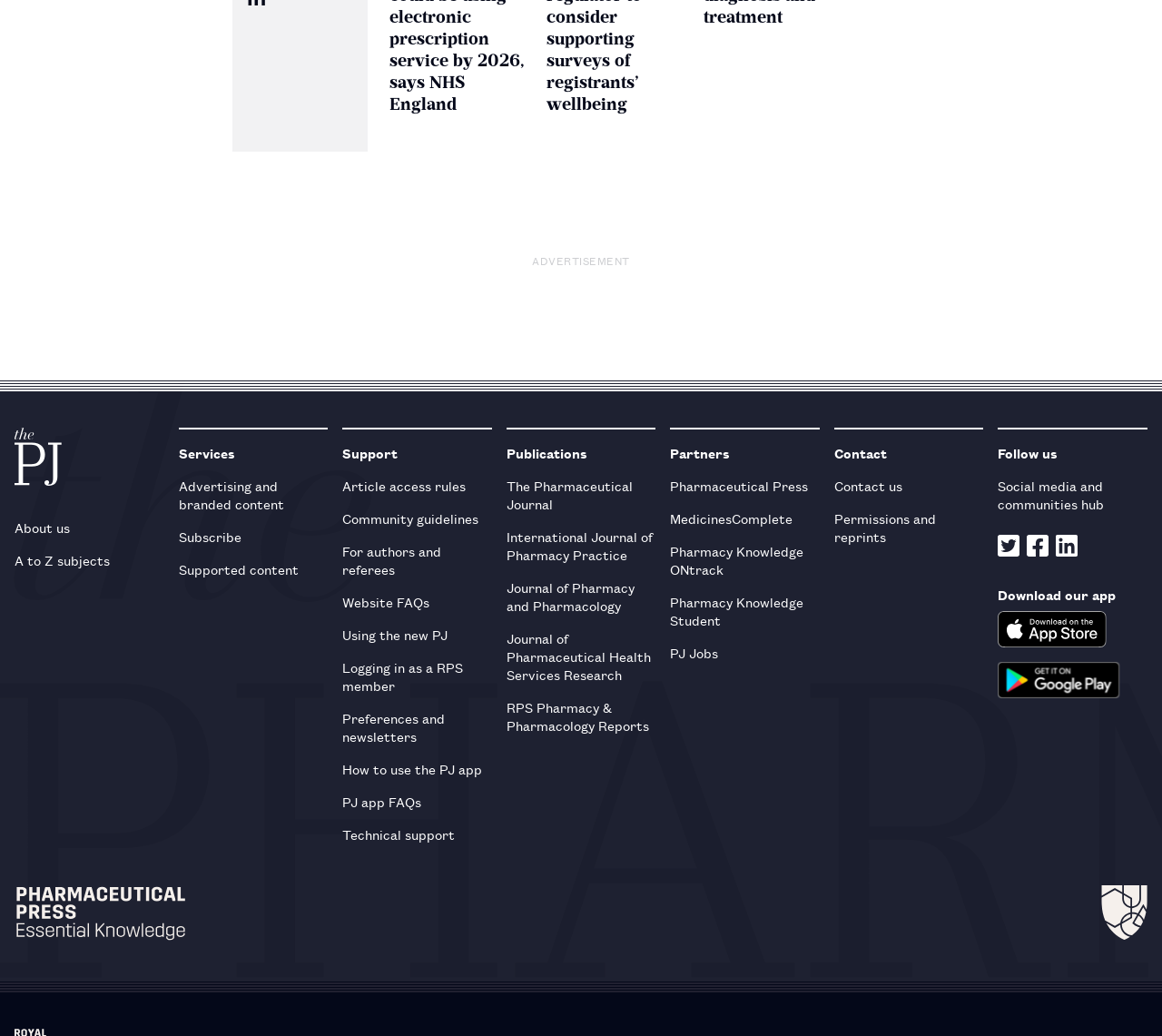Provide the bounding box coordinates of the HTML element described by the text: "Using the new PJ".

[0.295, 0.597, 0.423, 0.628]